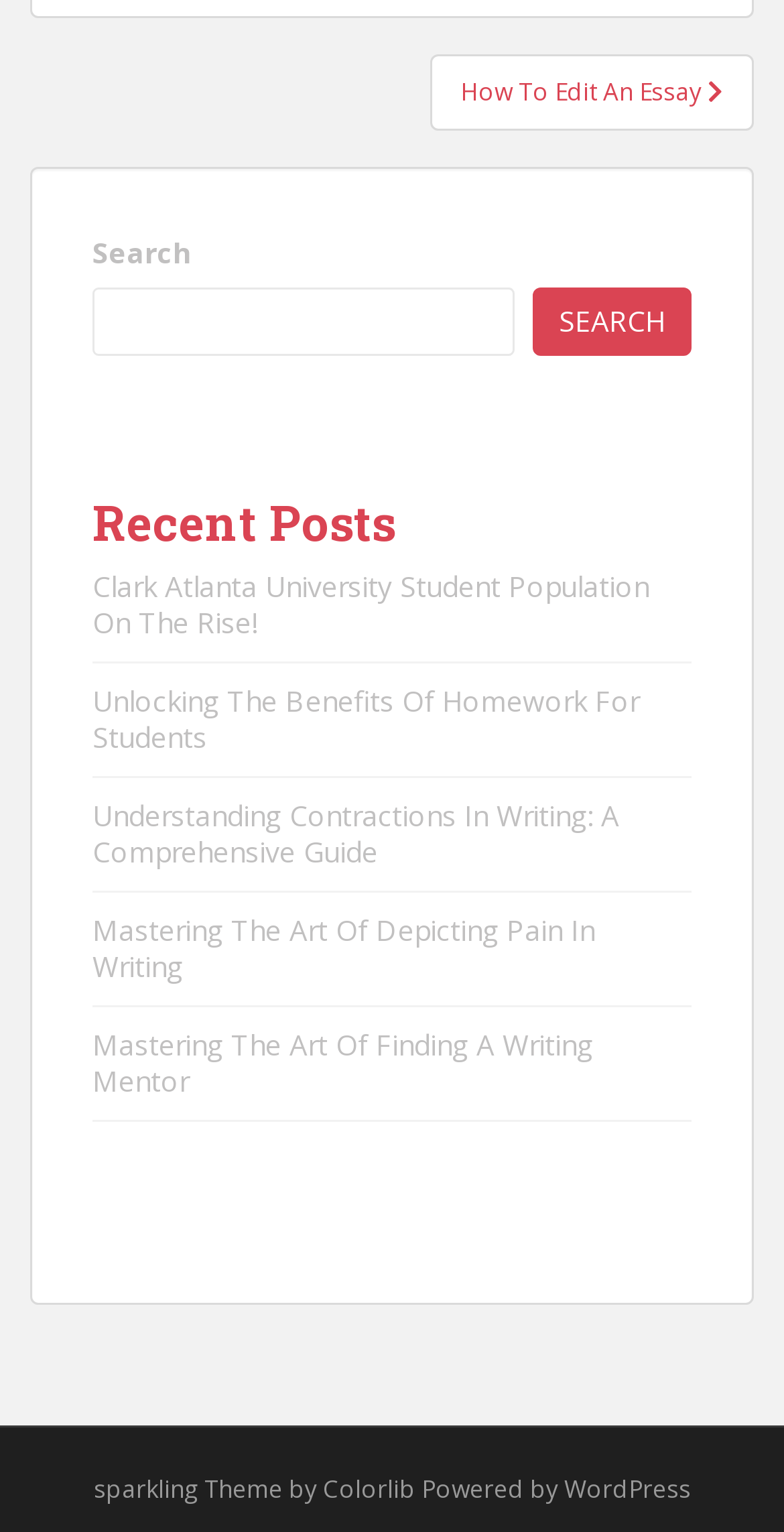Can you give a comprehensive explanation to the question given the content of the image?
How many recent posts are displayed?

The webpage has a section labeled 'Recent Posts' which displays five links to different articles, indicating that there are five recent posts displayed.